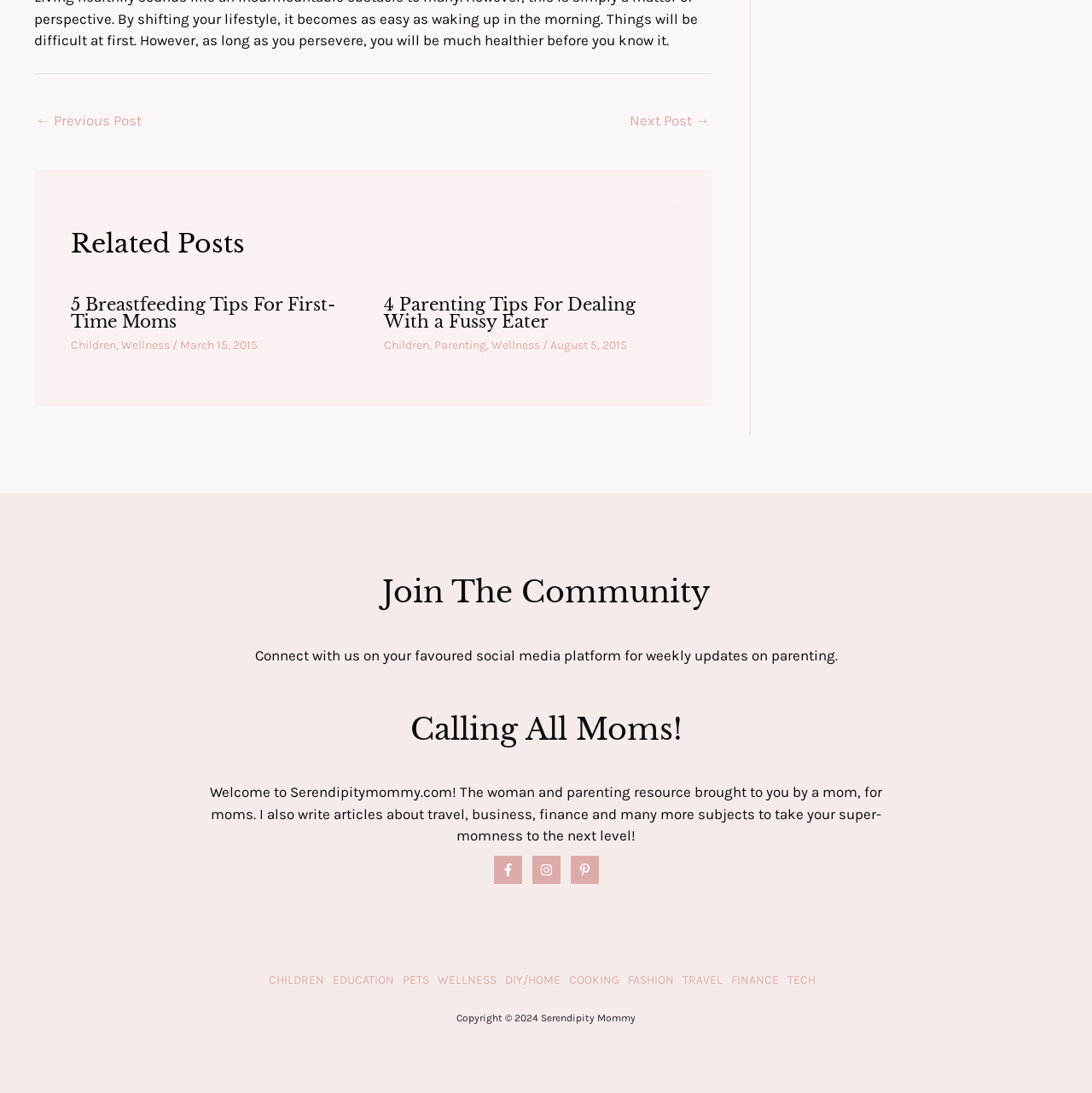Please respond to the question with a concise word or phrase:
What is the category of the first related post?

Children, Wellness